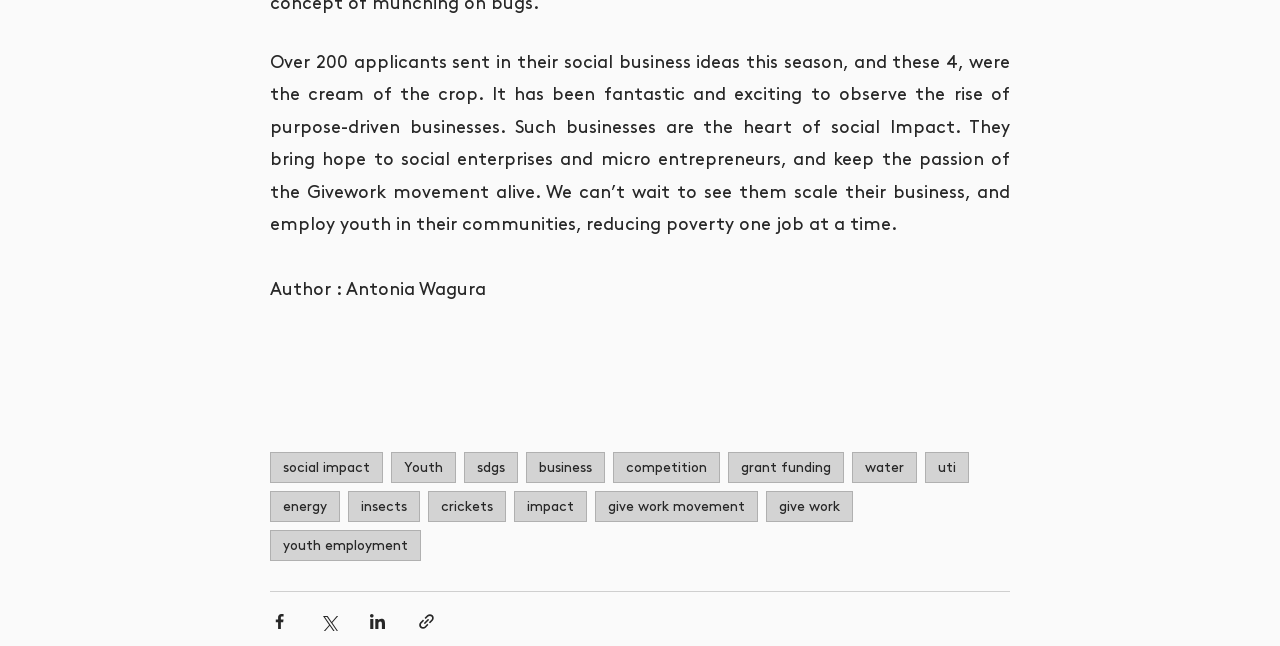What is the author of the article?
Please give a well-detailed answer to the question.

The author's name is mentioned in the static text element with ID 701, which is located at the top of the page, below the main article text.